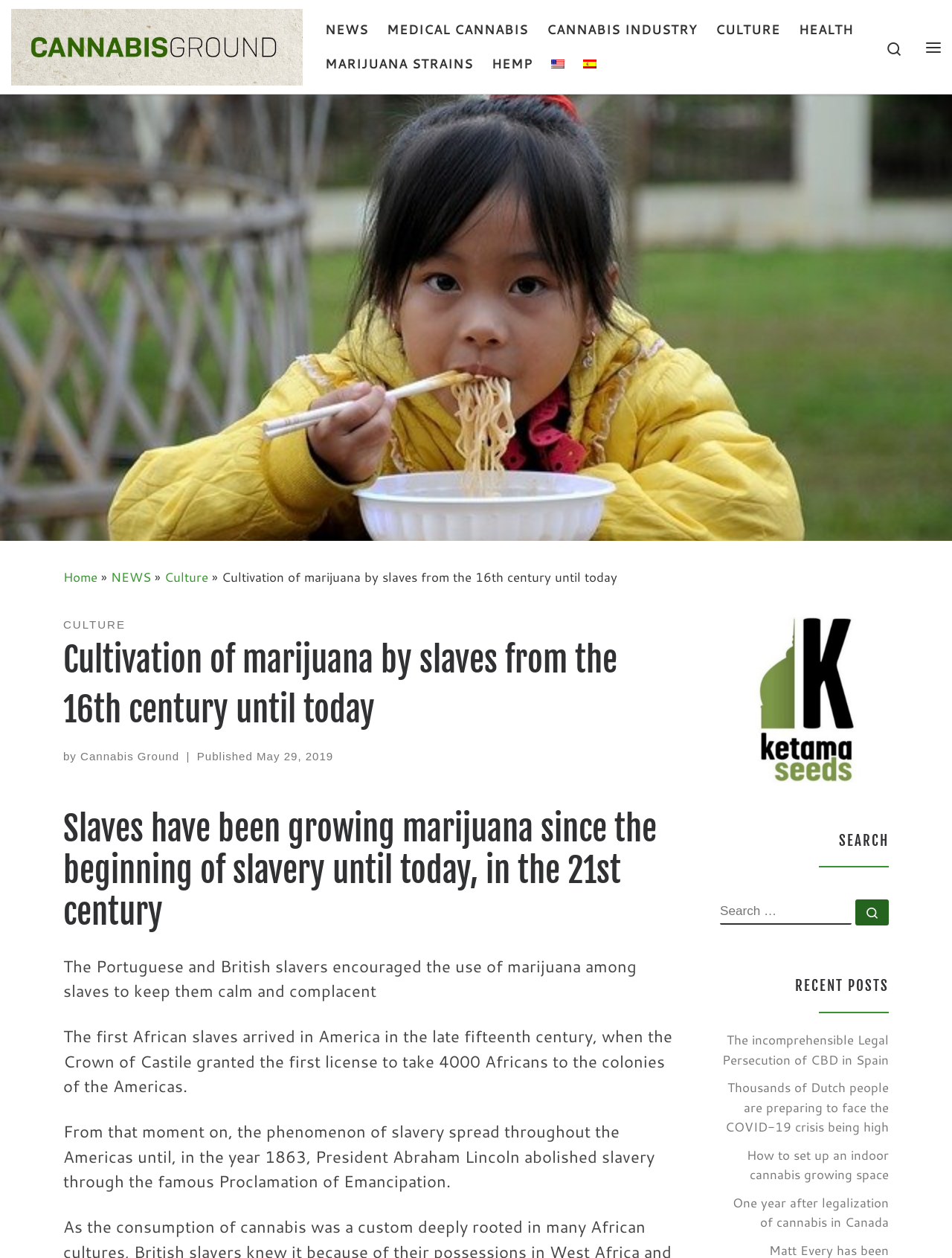Please respond to the question with a concise word or phrase:
How many main categories are there in the top menu?

6